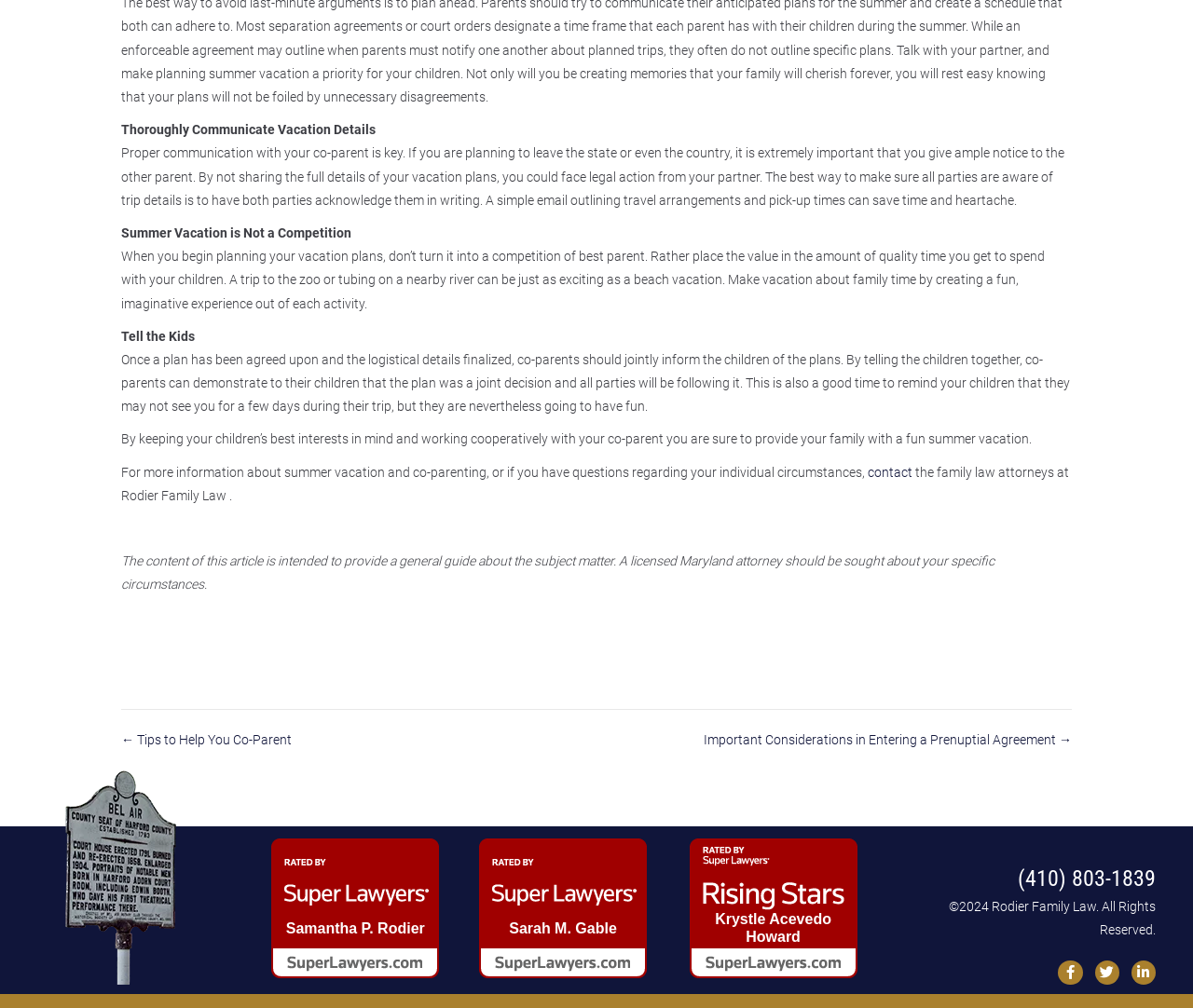Locate the bounding box for the described UI element: "Samantha P. Rodier". Ensure the coordinates are four float numbers between 0 and 1, formatted as [left, top, right, bottom].

[0.228, 0.832, 0.368, 0.938]